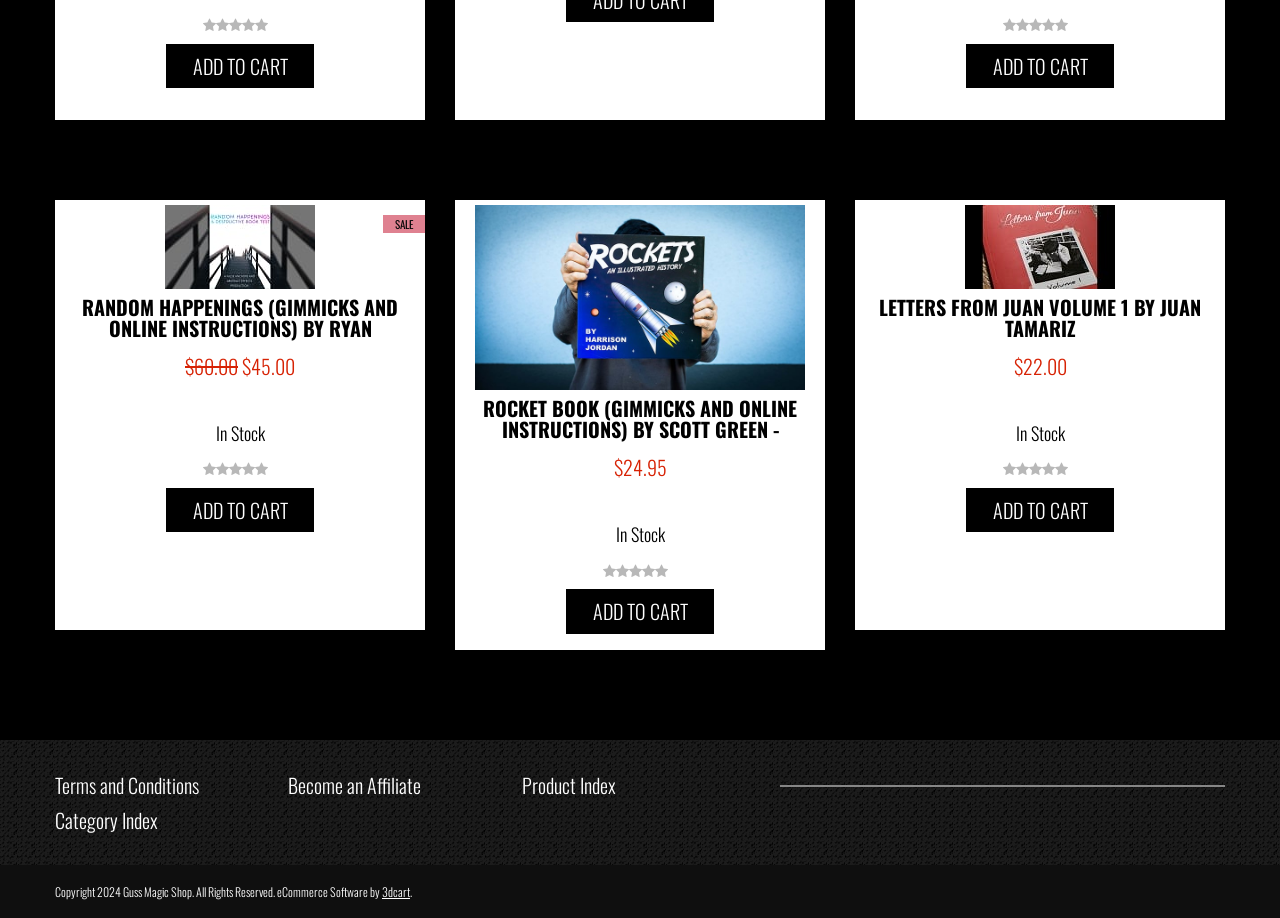Answer the question using only a single word or phrase: 
What is the status of 'Rocket Book'?

In Stock